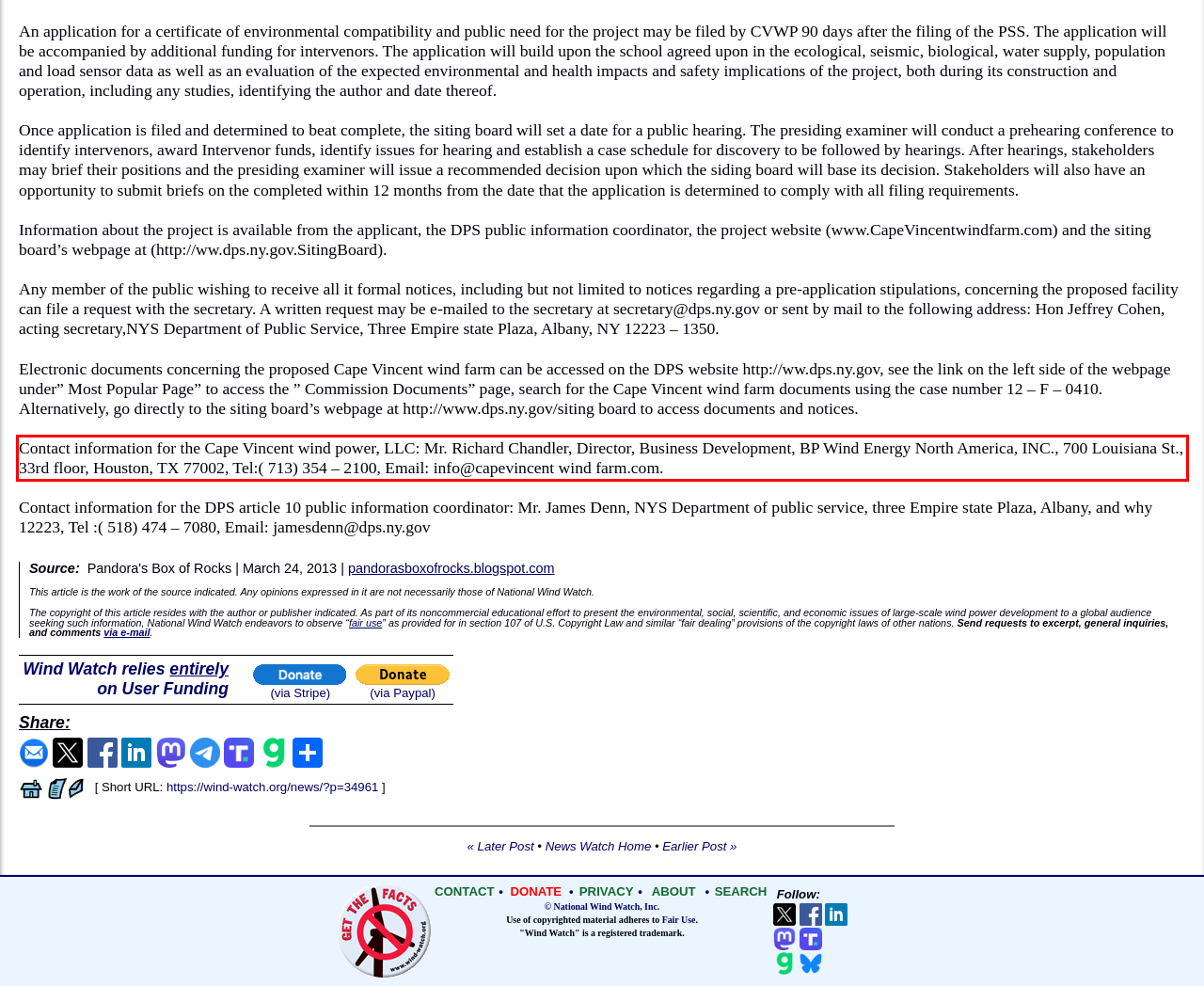You are given a screenshot with a red rectangle. Identify and extract the text within this red bounding box using OCR.

Contact information for the Cape Vincent wind power, LLC: Mr. Richard Chandler, Director, Business Development, BP Wind Energy North America, INC., 700 Louisiana St., 33rd floor, Houston, TX 77002, Tel:( 713) 354 – 2100, Email: info@capevincent wind farm.com.